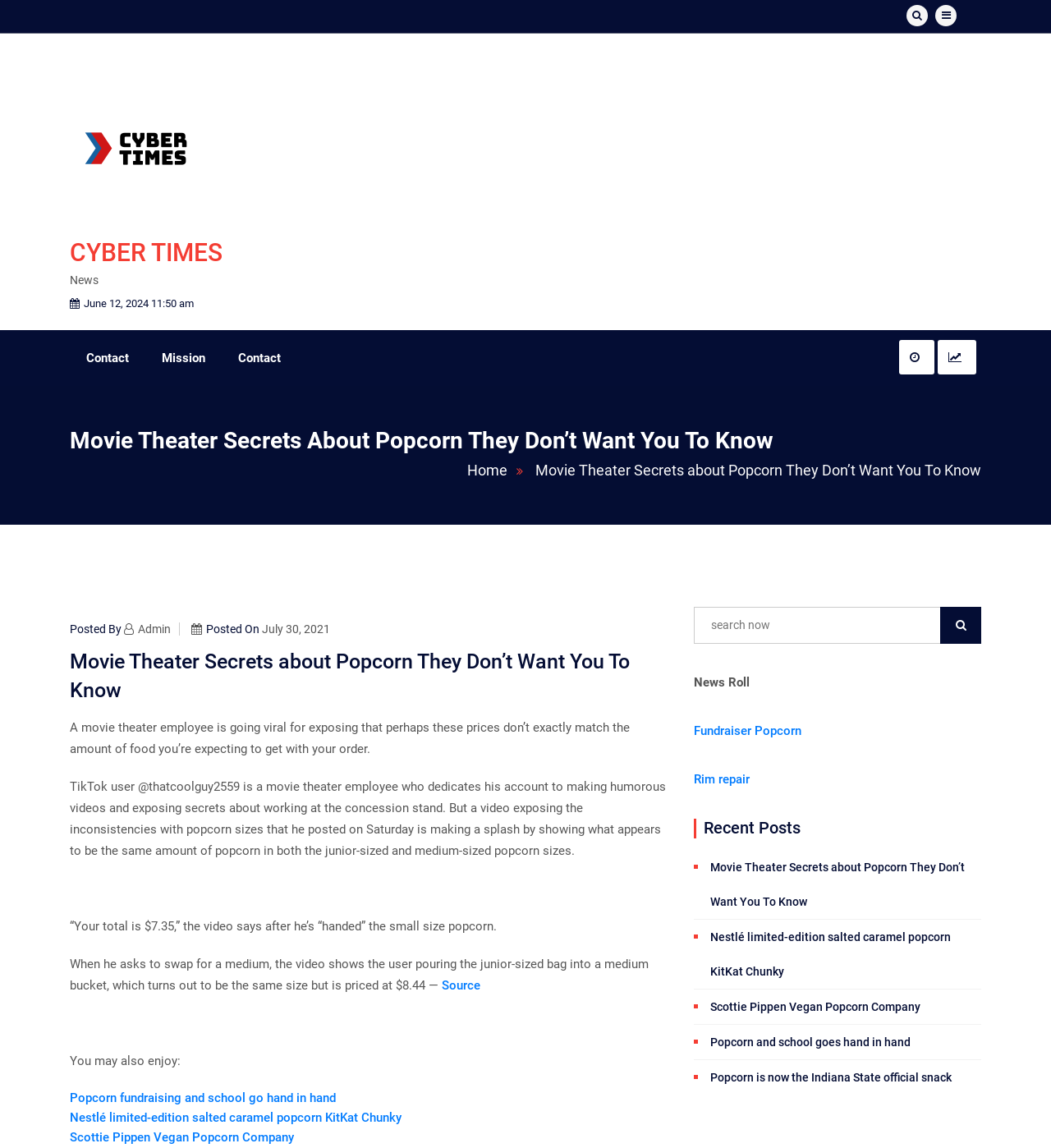Articulate a complete and detailed caption of the webpage elements.

The webpage appears to be a news article from Cyber Times, with the title "Movie Theater Secrets about Popcorn They Don’t Want You To Know". At the top left, there is a logo of Cyber Times, accompanied by a heading "CYBER TIMES" and a link to the website's homepage. Below this, there are links to "News", "Contact", and "Mission" pages.

The main content of the article is divided into sections. The first section has a heading with the same title as the webpage, followed by a brief introduction to the article. The introduction is written in a few paragraphs, describing a viral video posted by a movie theater employee on TikTok, which exposes the inconsistencies in popcorn sizes at the concession stand.

Below the introduction, there are several links to related articles, including "Popcorn fundraising and school go hand in hand", "Nestlé limited-edition salted caramel popcorn KitKat Chunky", and "Scottie Pippen Vegan Popcorn Company". These links are arranged in a column, with the most recent posts at the top.

To the right of the main content, there is a sidebar with a search box and several links to other articles, including "Fundraiser Popcorn" and "Rim repair". The sidebar also has a heading "Recent Posts" with links to other recent articles.

At the top right of the webpage, there are several social media links, including Facebook and Twitter, represented by icons. There is also a link to the website's contact page and a mission statement.